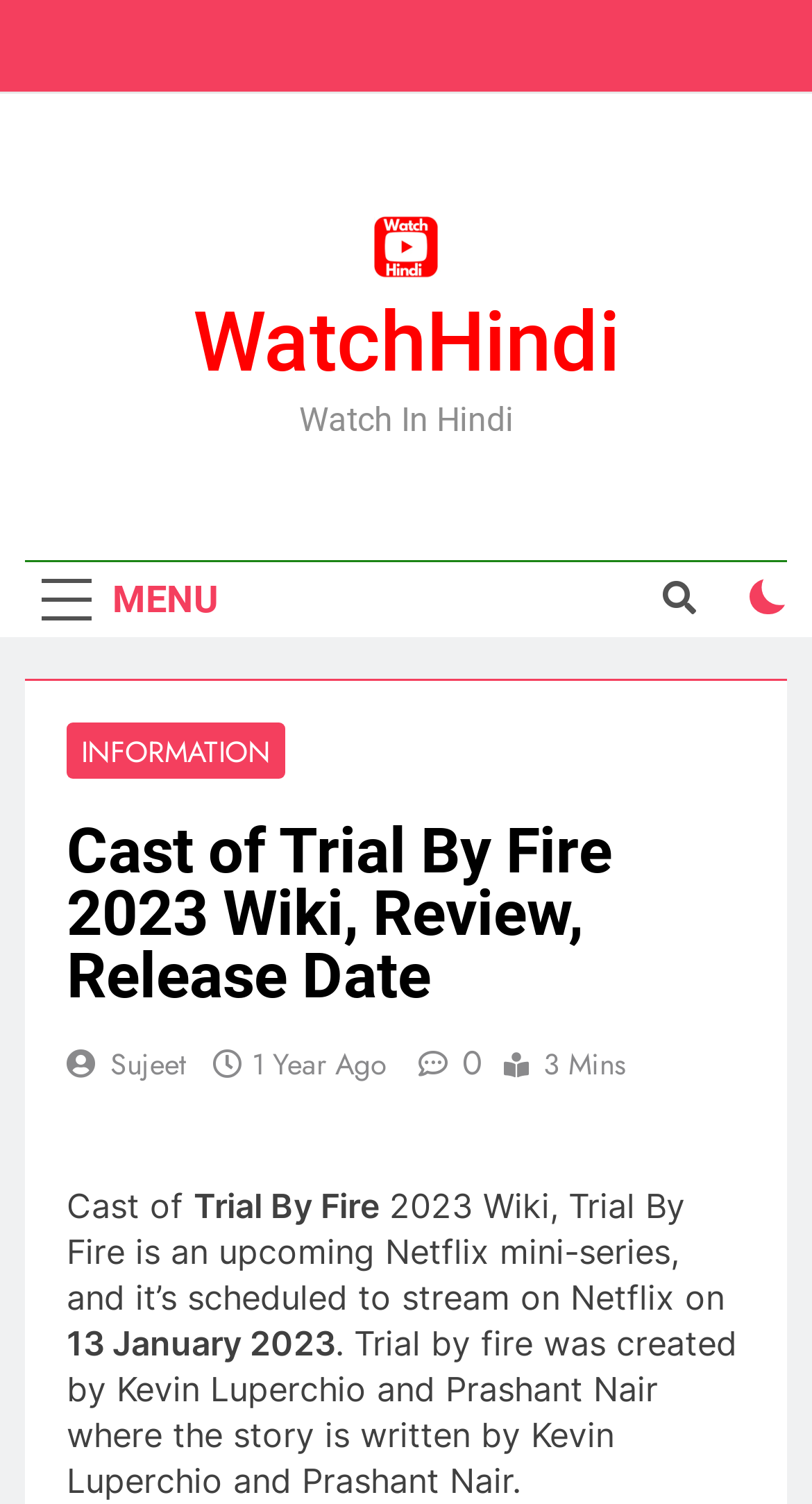Can you find and provide the title of the webpage?

Cast of Trial By Fire 2023 Wiki, Review, Release Date